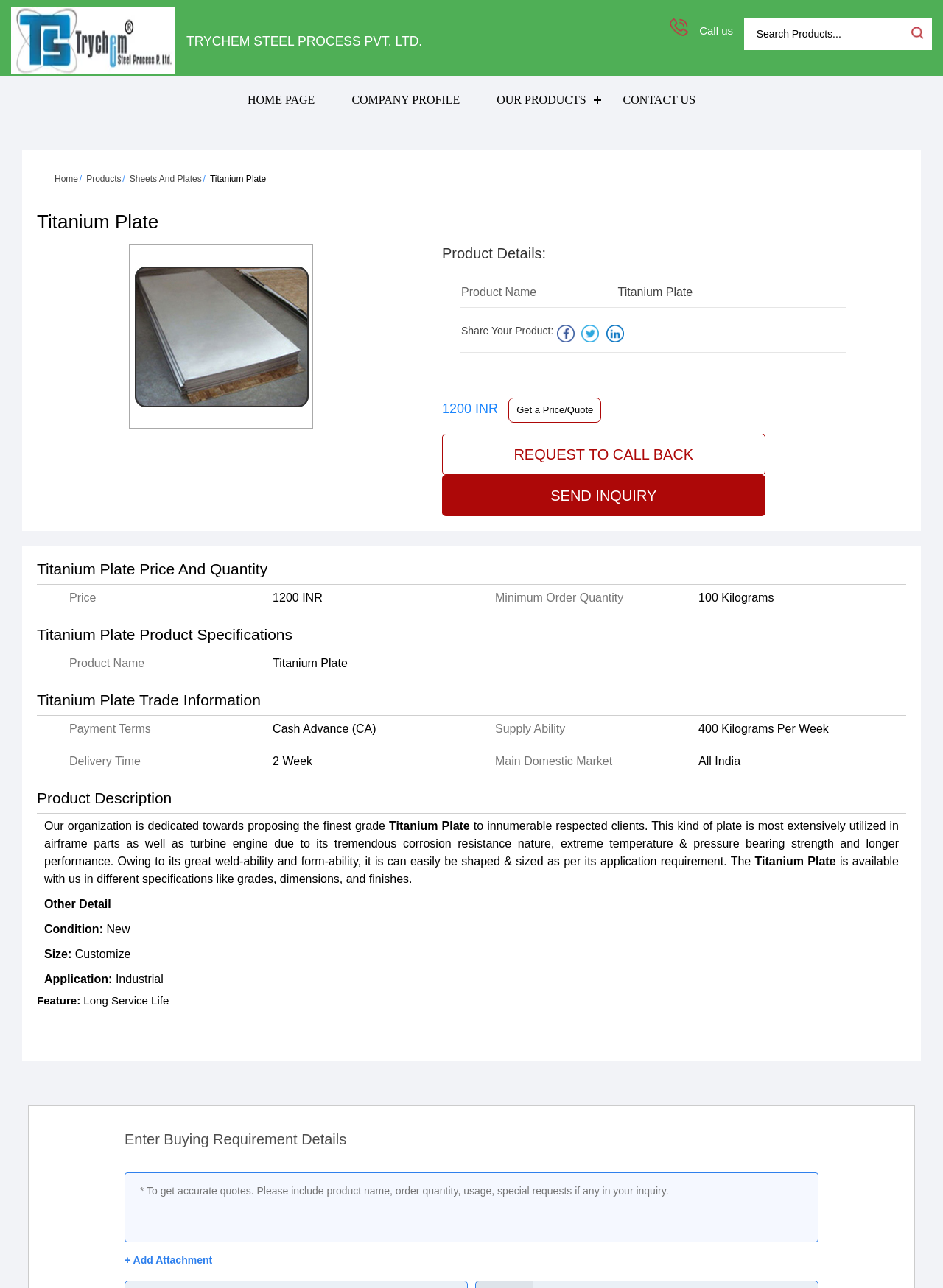Using the webpage screenshot and the element description Our Products, determine the bounding box coordinates. Specify the coordinates in the format (top-left x, top-left y, bottom-right x, bottom-right y) with values ranging from 0 to 1.

[0.507, 0.059, 0.641, 0.097]